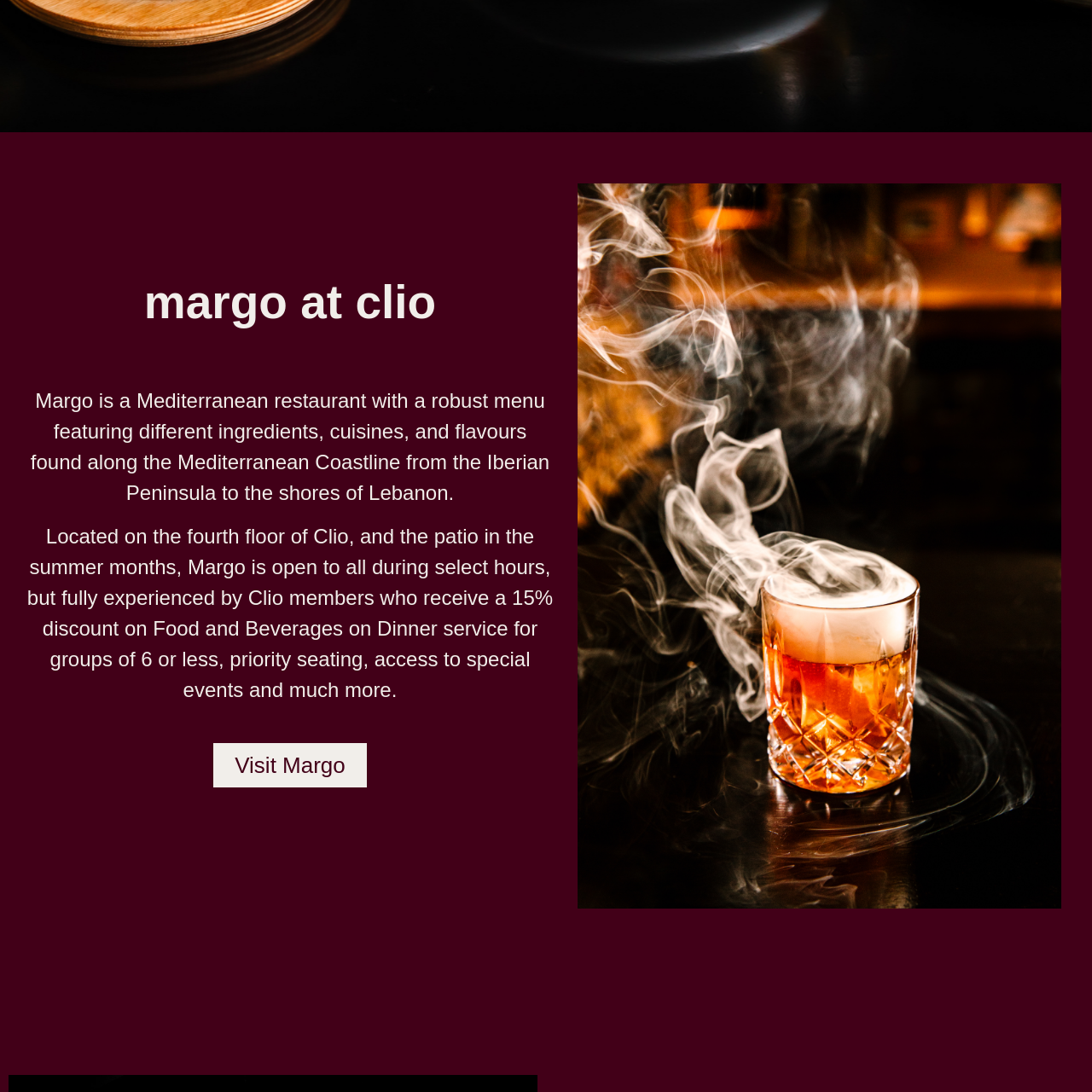Create a detailed narrative of the scene depicted inside the red-outlined image.

The image appears to be a logo or emblem associated with "Margo," a Mediterranean restaurant known for its diverse menu that celebrates the rich flavors and ingredients from the Mediterranean coastline, ranging from the Iberian Peninsula to Lebanon. This emblem captures the essence of the restaurant's culinary focus, evoking warmth and authenticity. Margo is situated on the fourth floor of Clio and offers a unique dining experience, enhanced during the summer months with patio seating. The restaurant caters to both members and non-members, providing benefits like discounts and priority seating for its loyal patrons. The logo likely reflects the inviting atmosphere that guests can expect when visiting Margo.